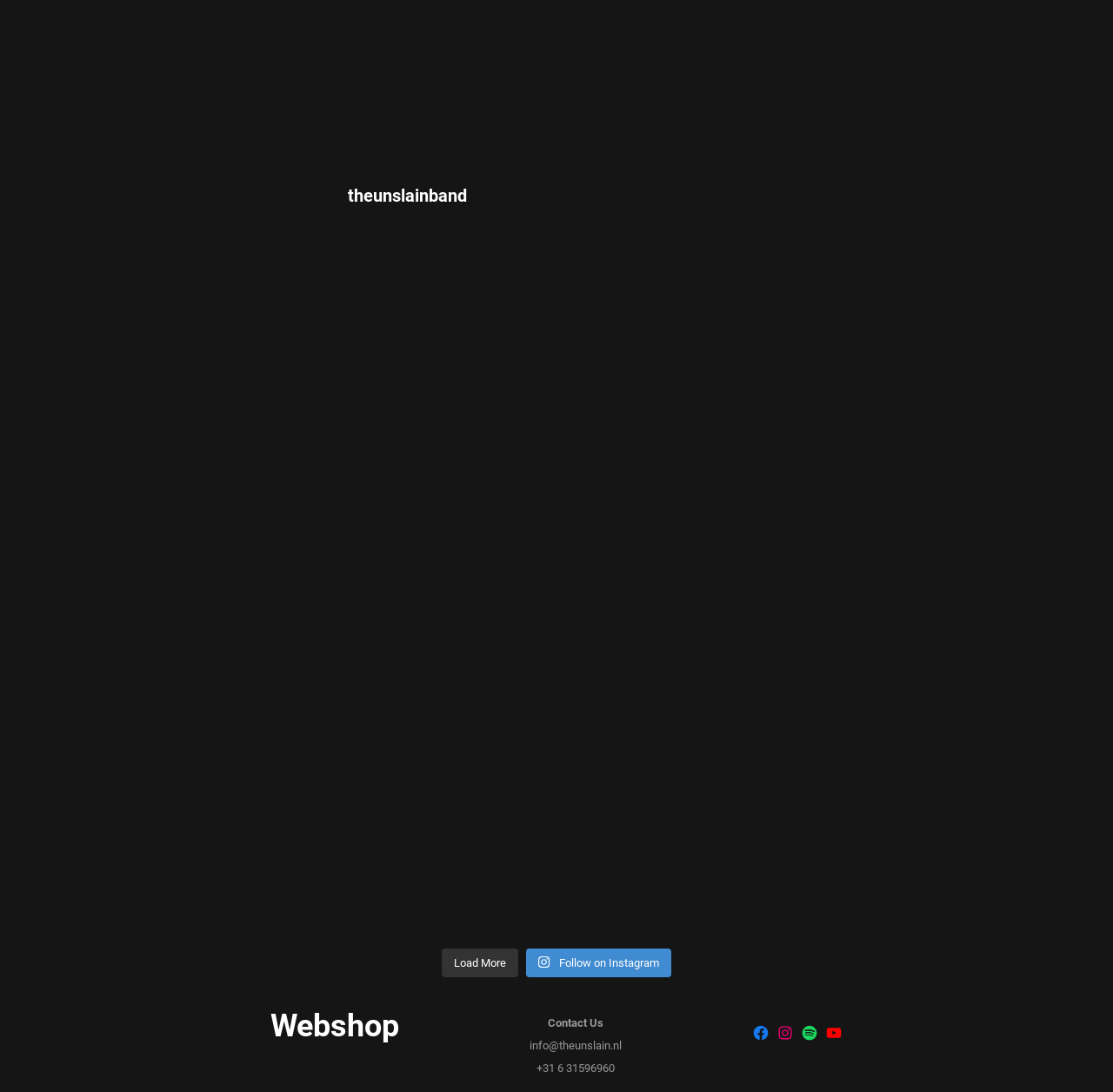Please locate the clickable area by providing the bounding box coordinates to follow this instruction: "Check out the band's merchandise through the link in bio".

[0.635, 0.355, 0.758, 0.474]